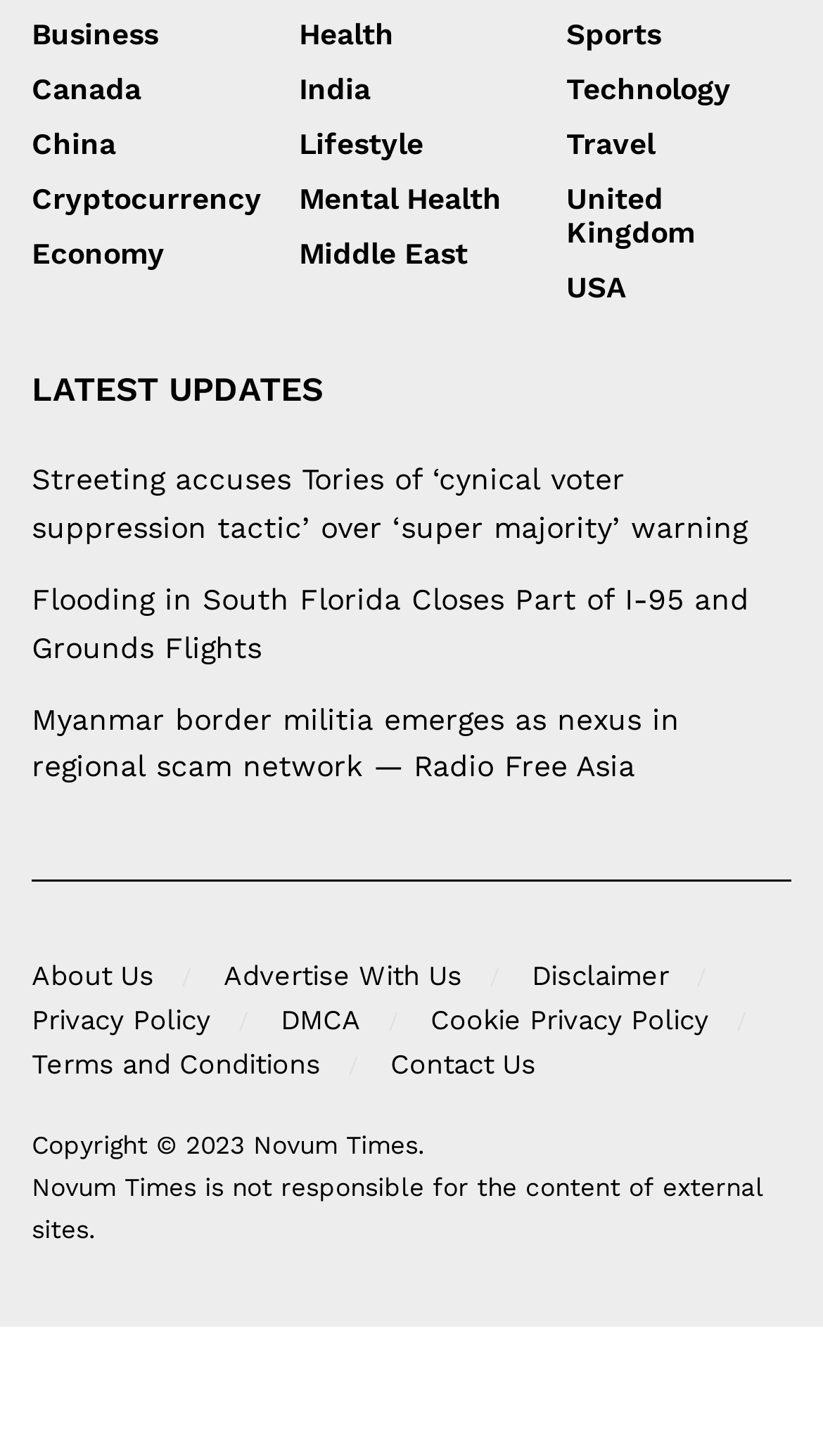Indicate the bounding box coordinates of the element that needs to be clicked to satisfy the following instruction: "Go to Novum Times homepage". The coordinates should be four float numbers between 0 and 1, i.e., [left, top, right, bottom].

[0.308, 0.777, 0.508, 0.797]